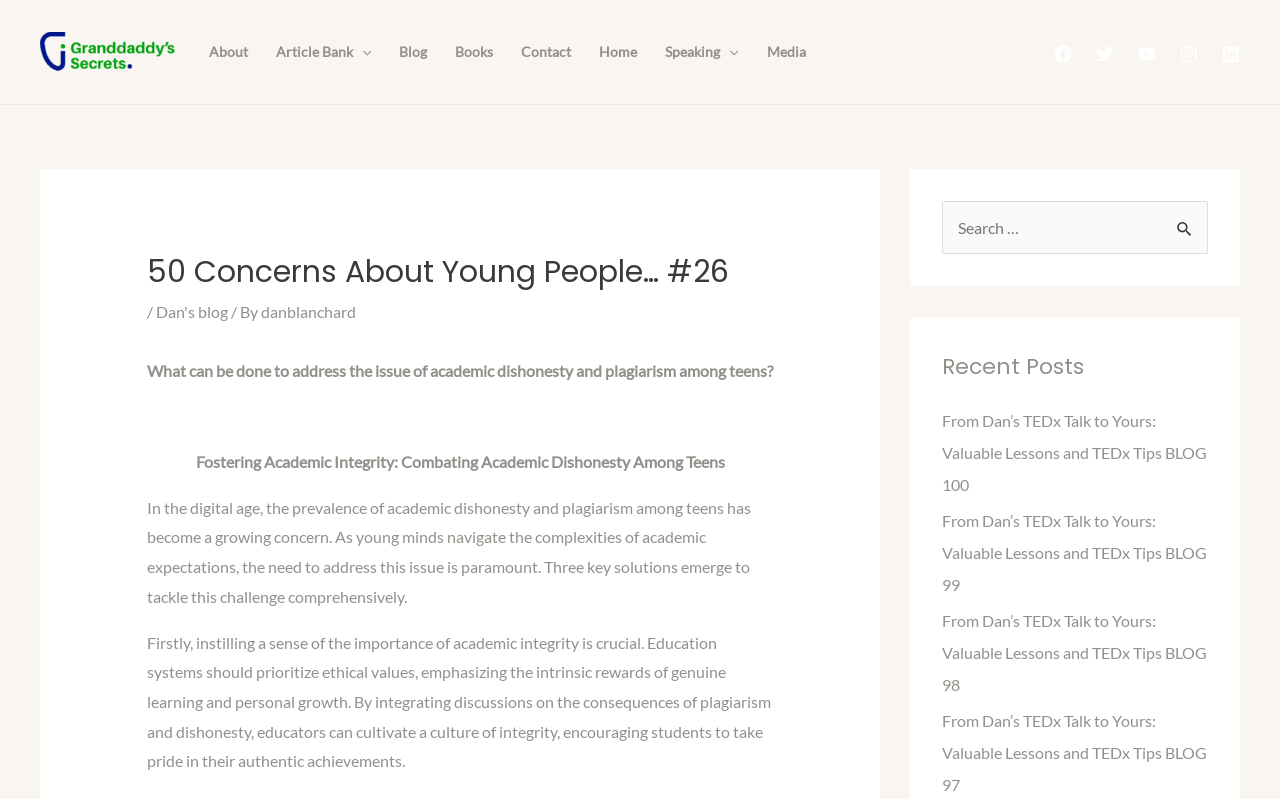Generate a thorough description of the webpage.

This webpage is about GrandDaddysSecrets, a blog focused on concerns about young people. At the top left, there is a logo image and a link to the website's name, GrandDaddysSecrets. Below it, there is a navigation menu with links to various sections of the website, including About, Article Bank, Blog, Books, Contact, Home, Media, and Speaking. Each link has a small icon next to it.

On the top right, there are social media links to Facebook, Twitter, YouTube, Instagram, and Linkedin, each with its corresponding icon.

The main content of the webpage is a blog post titled "50 Concerns About Young People… #26". The post discusses the issue of academic dishonesty and plagiarism among teens and proposes three key solutions to address this challenge. The text is divided into paragraphs, with headings and subheadings.

Below the blog post, there is a section titled "Recent Posts" that lists four recent blog posts with links to each article.

On the right side of the webpage, there is a search bar with a search button and a magnifying glass icon.